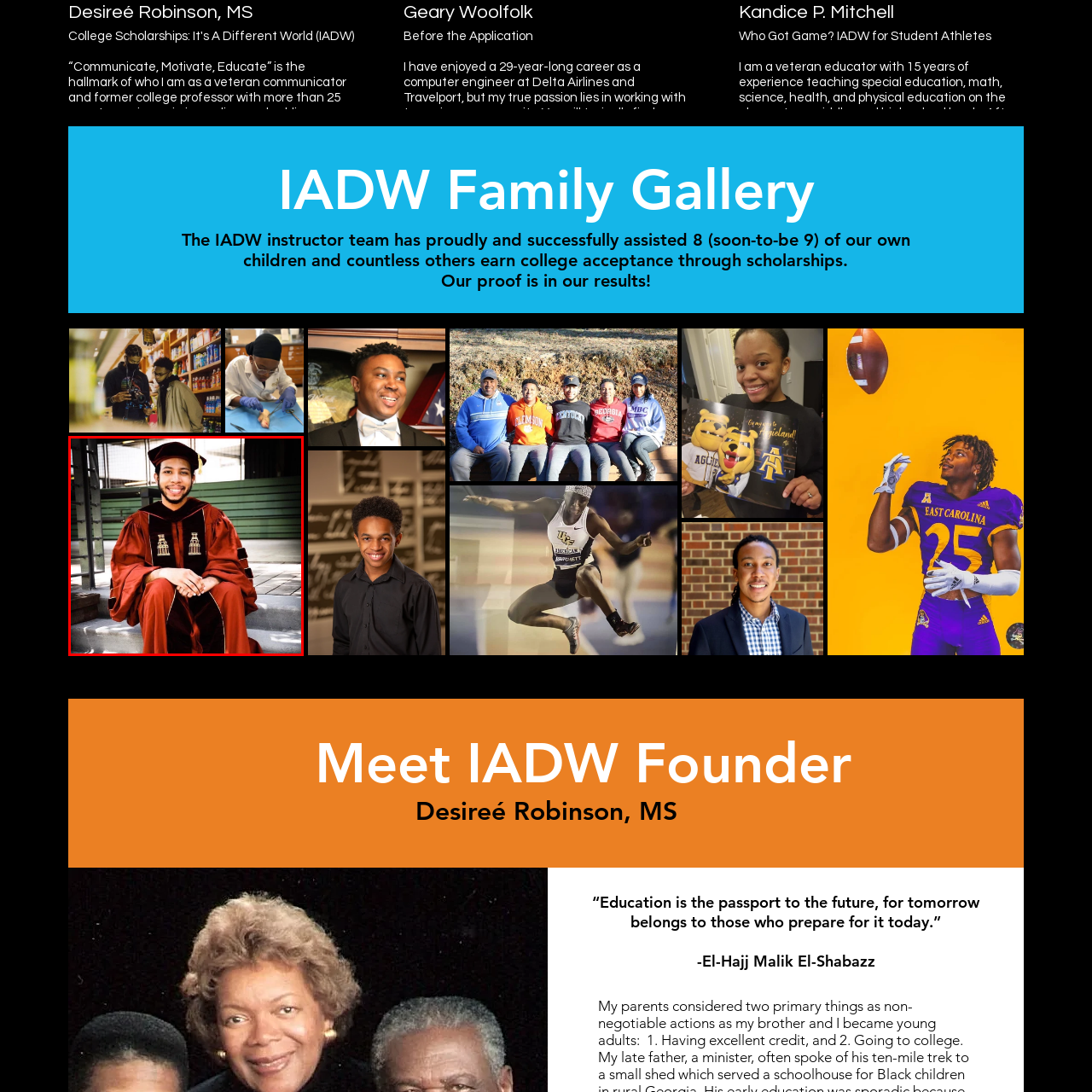What is on the young man's head?
Examine the image highlighted by the red bounding box and answer briefly with one word or a short phrase.

a matching cap